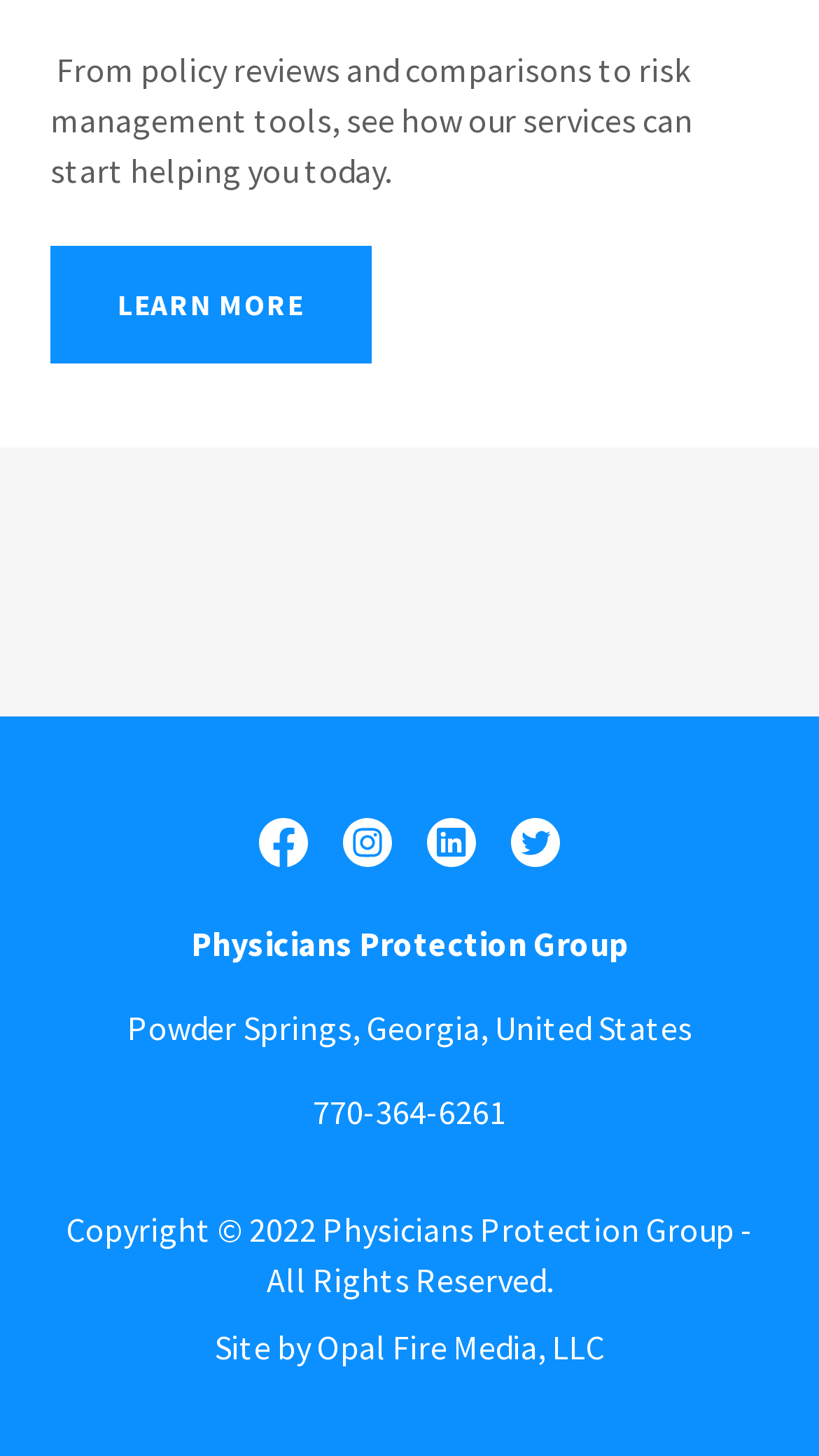How many social media links are there?
Please respond to the question with a detailed and thorough explanation.

I counted the number of social media links by looking at the link elements with the text 'Facebook Social Link', 'Instagram Social Link', 'LinkedIn Social Link', and 'Twitter Social Link' located at [0.295, 0.559, 0.397, 0.617], [0.397, 0.559, 0.5, 0.617], [0.5, 0.559, 0.603, 0.617], and [0.603, 0.559, 0.705, 0.617] respectively.